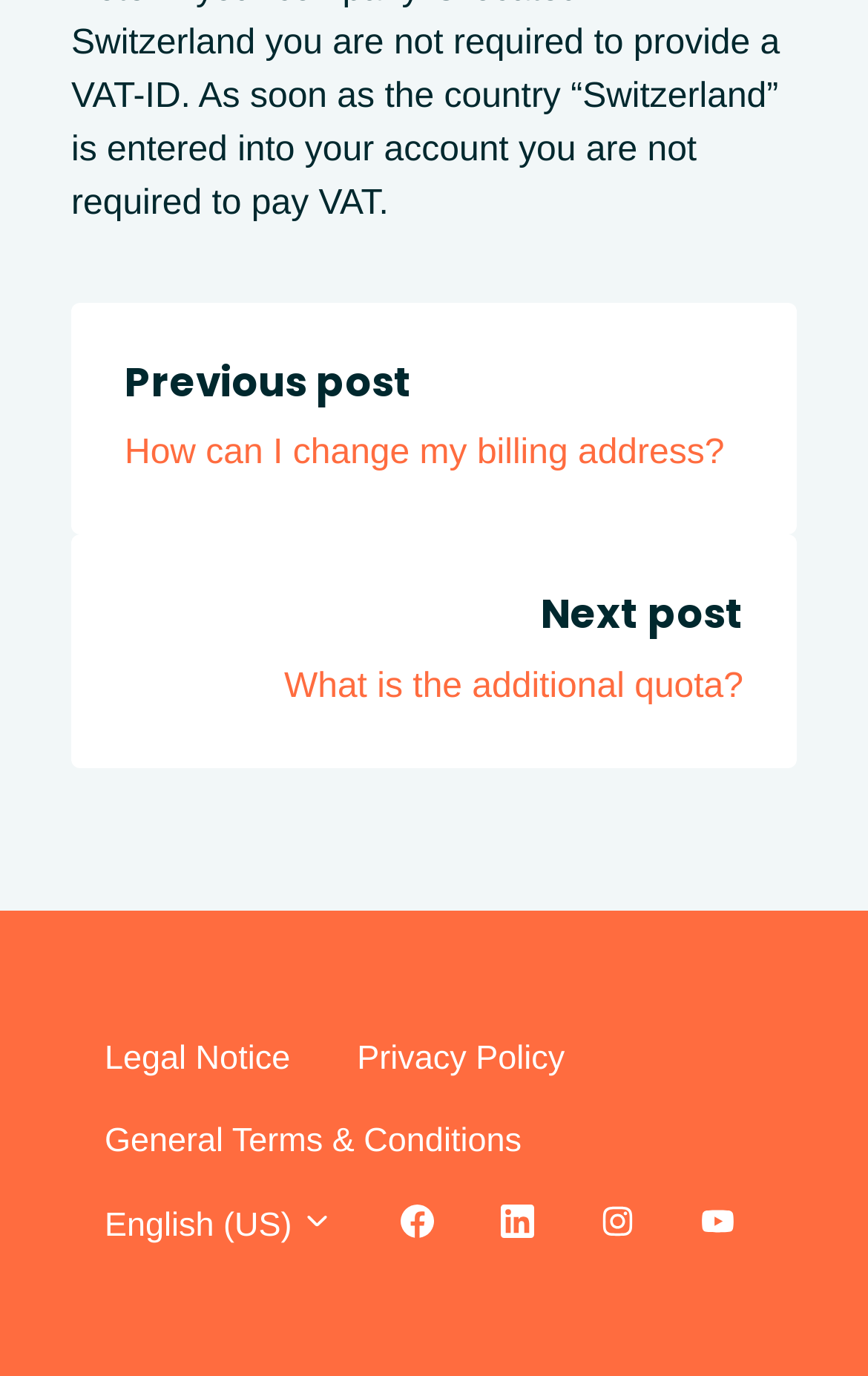Find the bounding box coordinates of the clickable region needed to perform the following instruction: "Read 'What is the additional quota?'". The coordinates should be provided as four float numbers between 0 and 1, i.e., [left, top, right, bottom].

[0.327, 0.485, 0.856, 0.513]